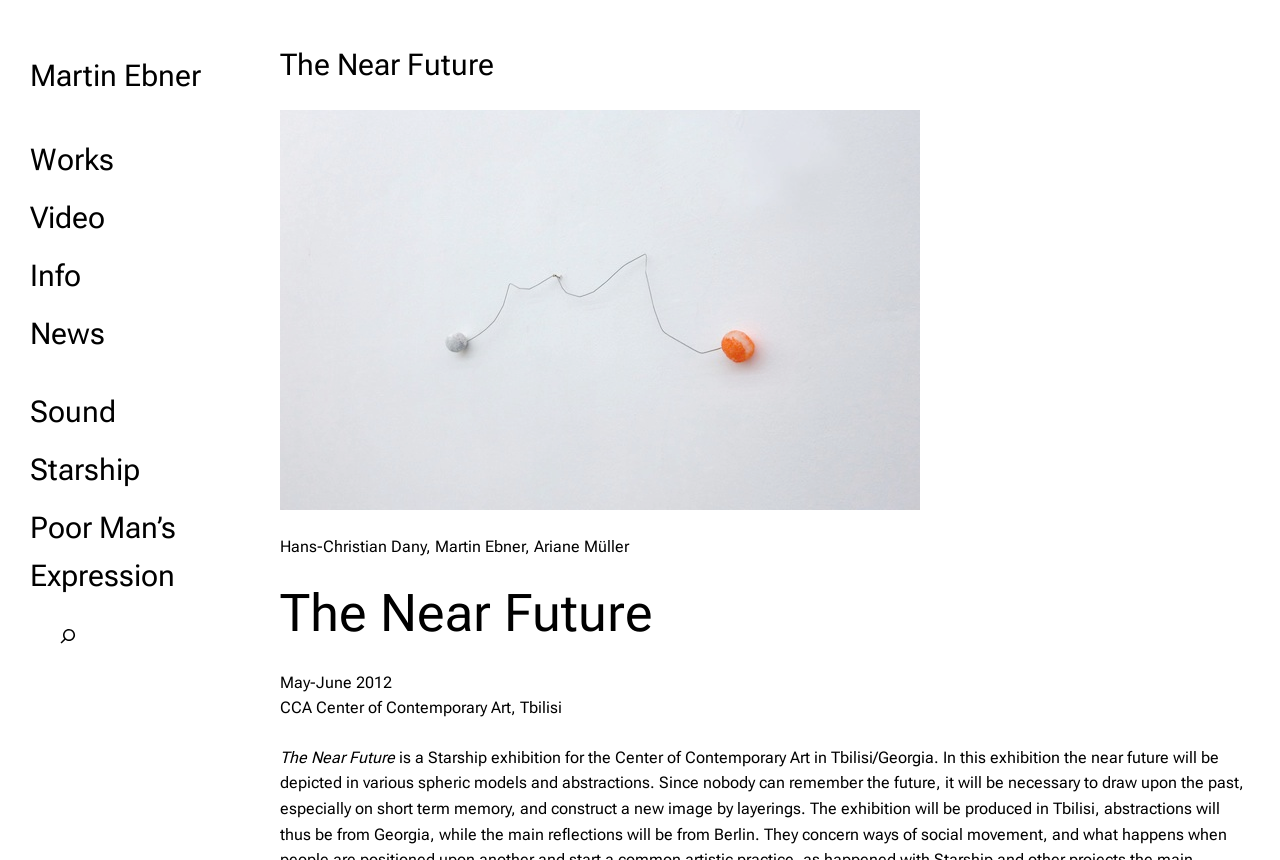What is the name of the exhibition?
Your answer should be a single word or phrase derived from the screenshot.

The Near Future